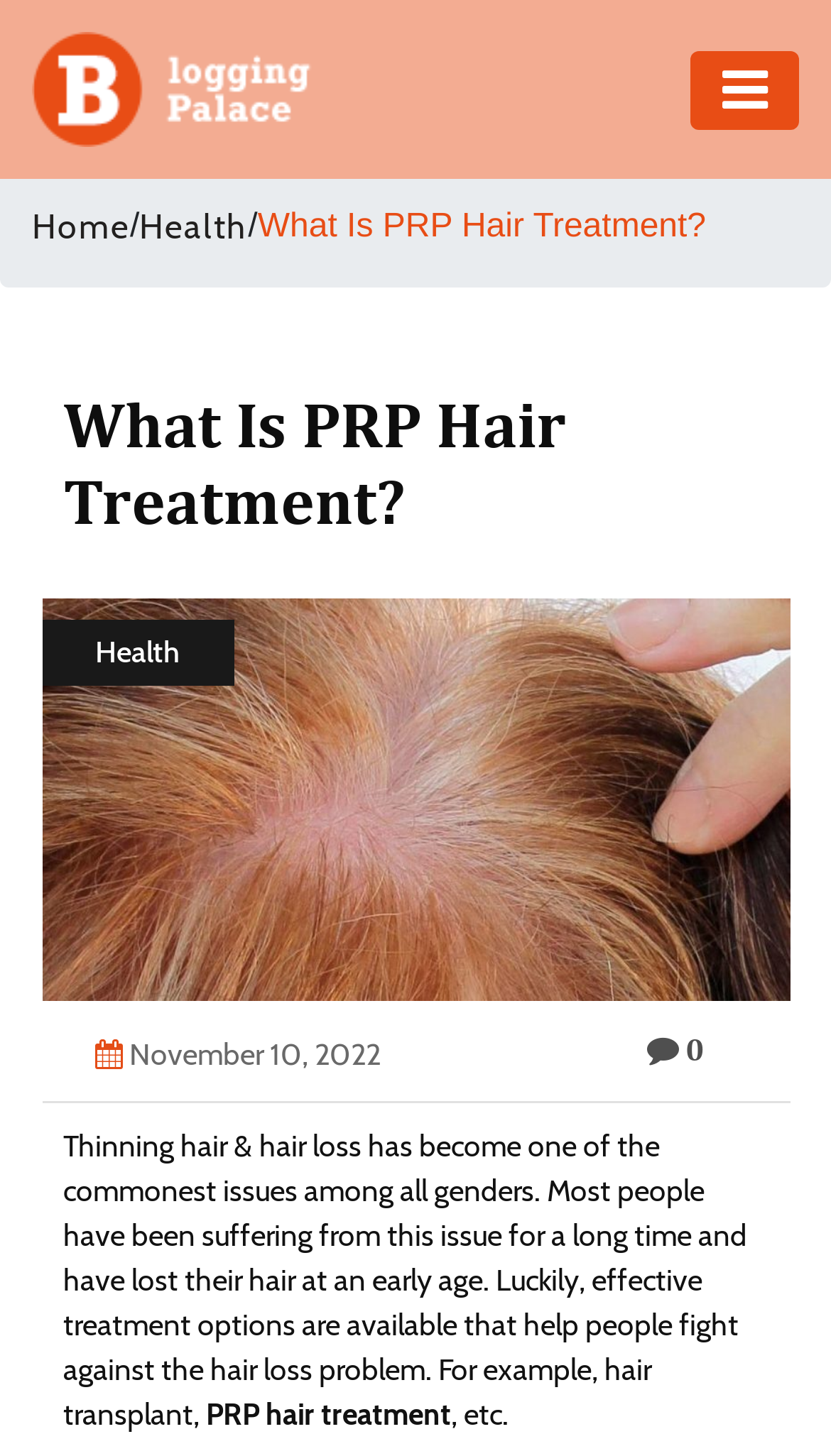Construct a thorough caption encompassing all aspects of the webpage.

The webpage is about PRP hair treatment, with a focus on thinning hair and hair loss. At the top left corner, there is a logo image and a link to the logo. Below the logo, there is a navigation menu with links to various categories such as Adventure, Business, Education, Health, Insurance, Shopping, Real Estate, and Technology, as well as a Contact Us link. 

To the right of the logo, there is a link to the Home page, followed by a slash symbol and a link to the Health category. The main title "What Is PRP Hair Treatment?" is displayed prominently in the middle of the page, with a heading element and a static text element. 

Below the title, there is an image related to events, taking up most of the width of the page. Above the image, there is a static text element displaying the category "Health" and a date "November 10, 2022". 

At the bottom of the page, there is a paragraph of text discussing the issue of thinning hair and hair loss, and how effective treatment options are available, including PRP hair treatment. The text is followed by a link to "PRP hair treatment" and a trailing "etc." text.